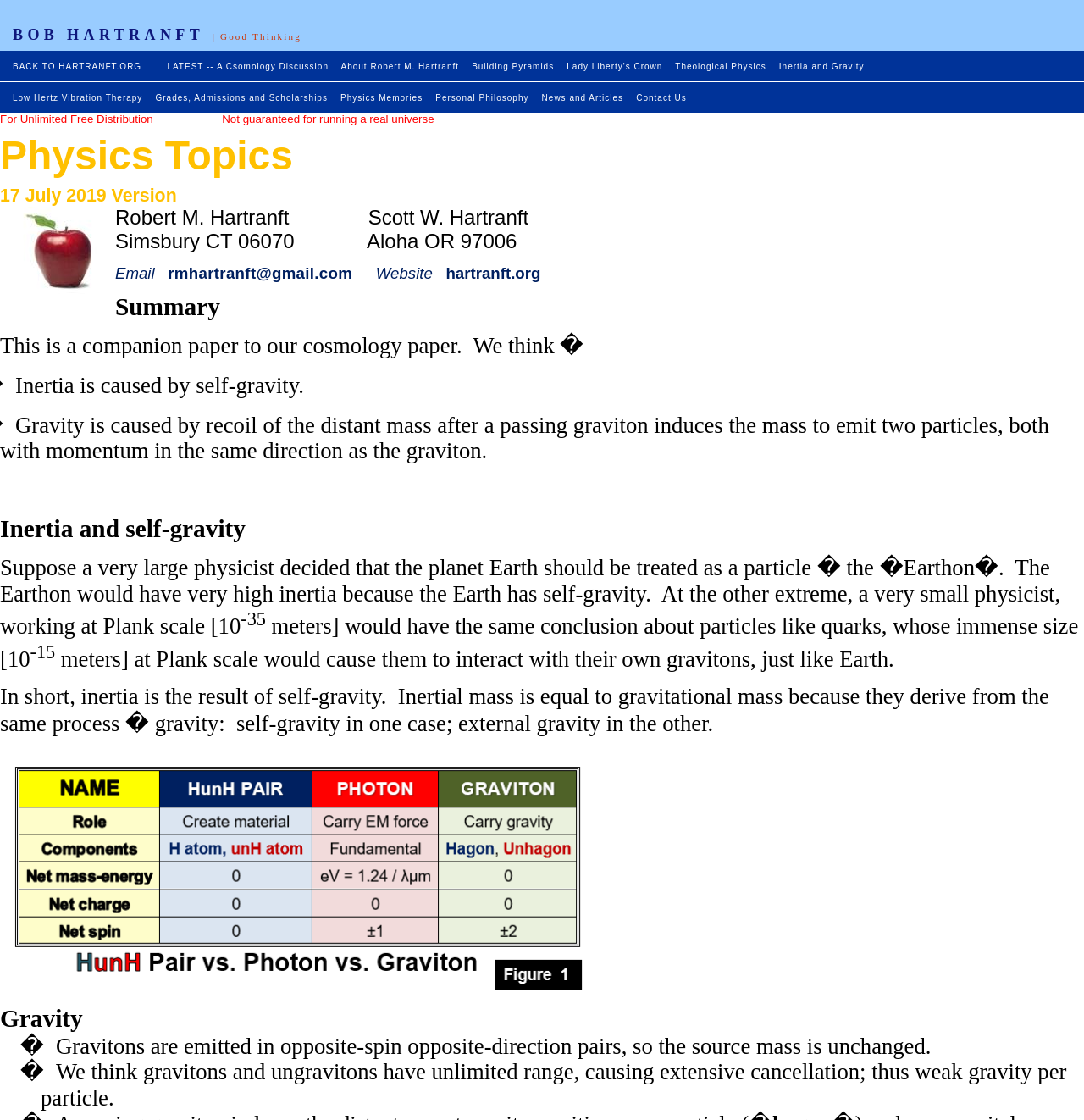Craft a detailed narrative of the webpage's structure and content.

The webpage is a personal website of Robert M. Hartranft, with a focus on physics and cosmology. At the top, there is a header section with the title "BOB HARTRANFT | Good Thinking" and a navigation menu with links to various pages, including "BACK TO HARTRANFT.ORG", "LATEST -- A Csomology Discussion", and others.

Below the header, there are two sections of links, each with several links to different topics, such as "Low Hertz Vibration Therapy", "Physics Memories", and "News and Articles". These links are arranged in a horizontal row, with some empty space between them.

On the left side of the page, there is a section with a title "Physics Topics" and a copyright notice "For Unlimited Free Distribution". Below this, there is a section with the author's name, address, and contact information, including an email address and a website URL.

The main content of the page is a long article or paper on the topic of inertia and gravity. The text is divided into several sections, each with a heading or title. The article discusses the author's theories on the causes of inertia and gravity, including the idea that inertia is caused by self-gravity and that gravity is caused by the recoil of distant mass after a passing graviton induces the mass to emit two particles.

Throughout the article, there are several images, including a diagram or illustration related to the topic of gravity. The text also includes some mathematical notation, such as superscript numbers.

At the bottom of the page, there is a final section with a title "Gravity" and a brief summary of the author's theories on the topic.